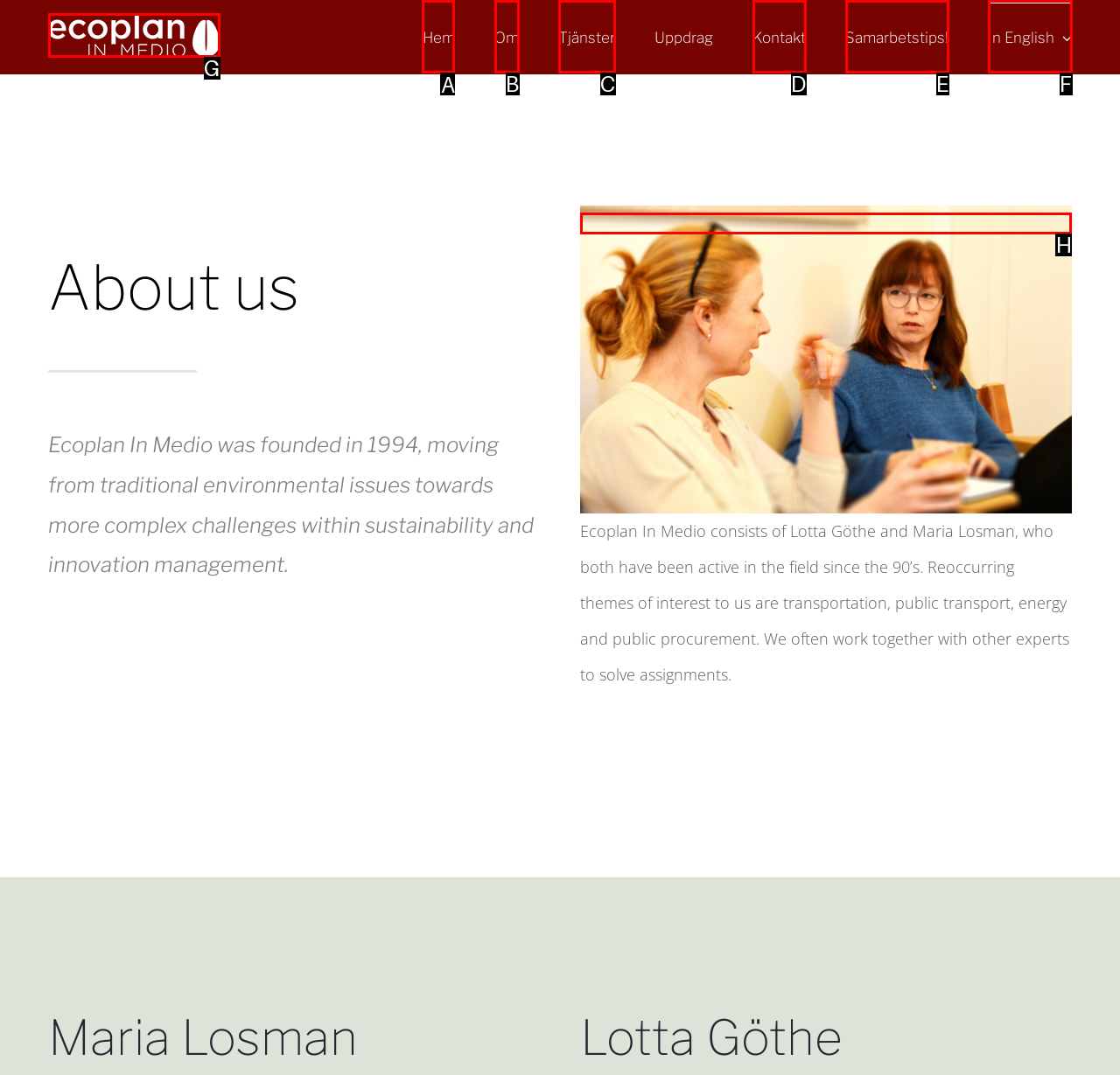Determine which letter corresponds to the UI element to click for this task: Go to the home page
Respond with the letter from the available options.

A